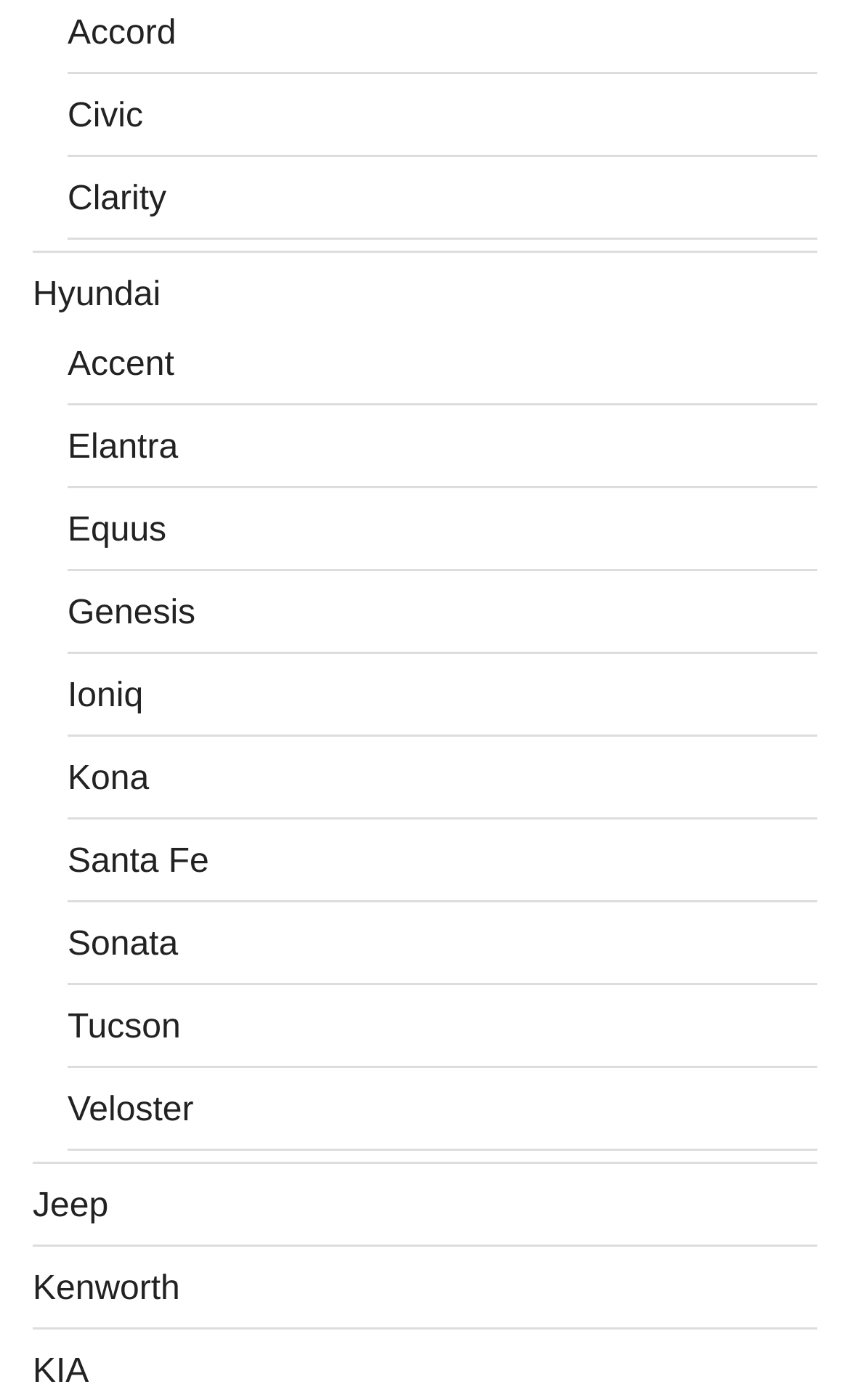What is the first car brand listed?
Answer with a single word or phrase, using the screenshot for reference.

Accord